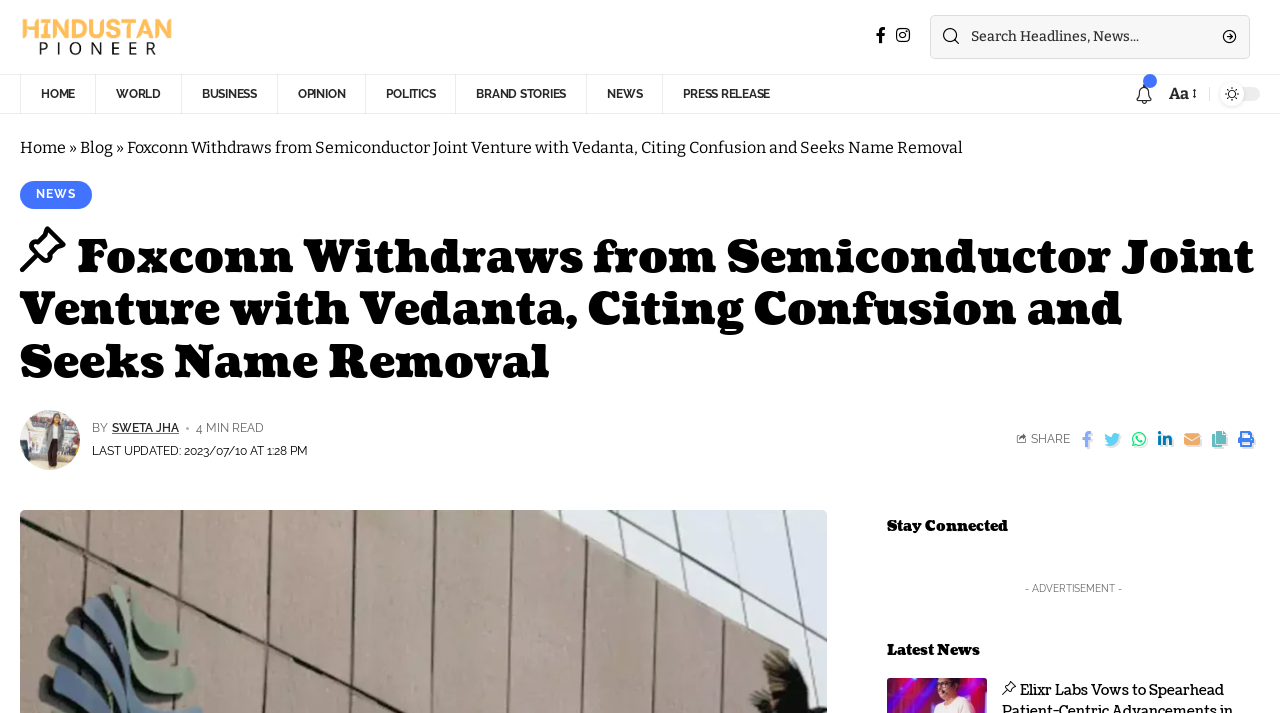How many minutes does it take to read the article?
Please provide a single word or phrase as your answer based on the screenshot.

4 minutes